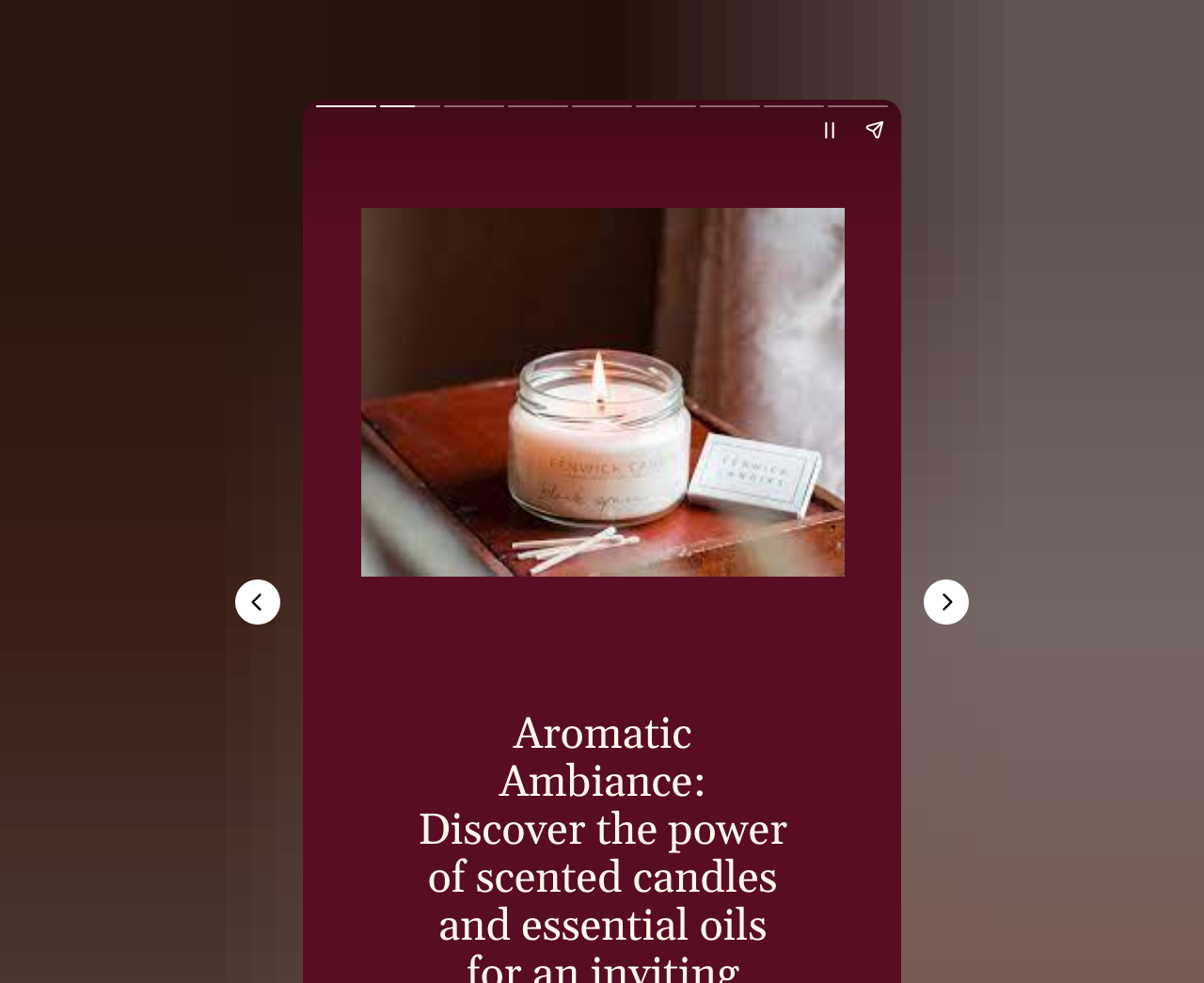What is the position of the 'Next page' button?
Provide a well-explained and detailed answer to the question.

Based on the bounding box coordinates of the 'Next page' button, its y1 and y2 values are 0.589 and 0.635, respectively, which indicate that it is located at the bottom of the webpage. Its x1 and x2 values are 0.767 and 0.805, respectively, which indicate that it is located on the right side of the webpage.